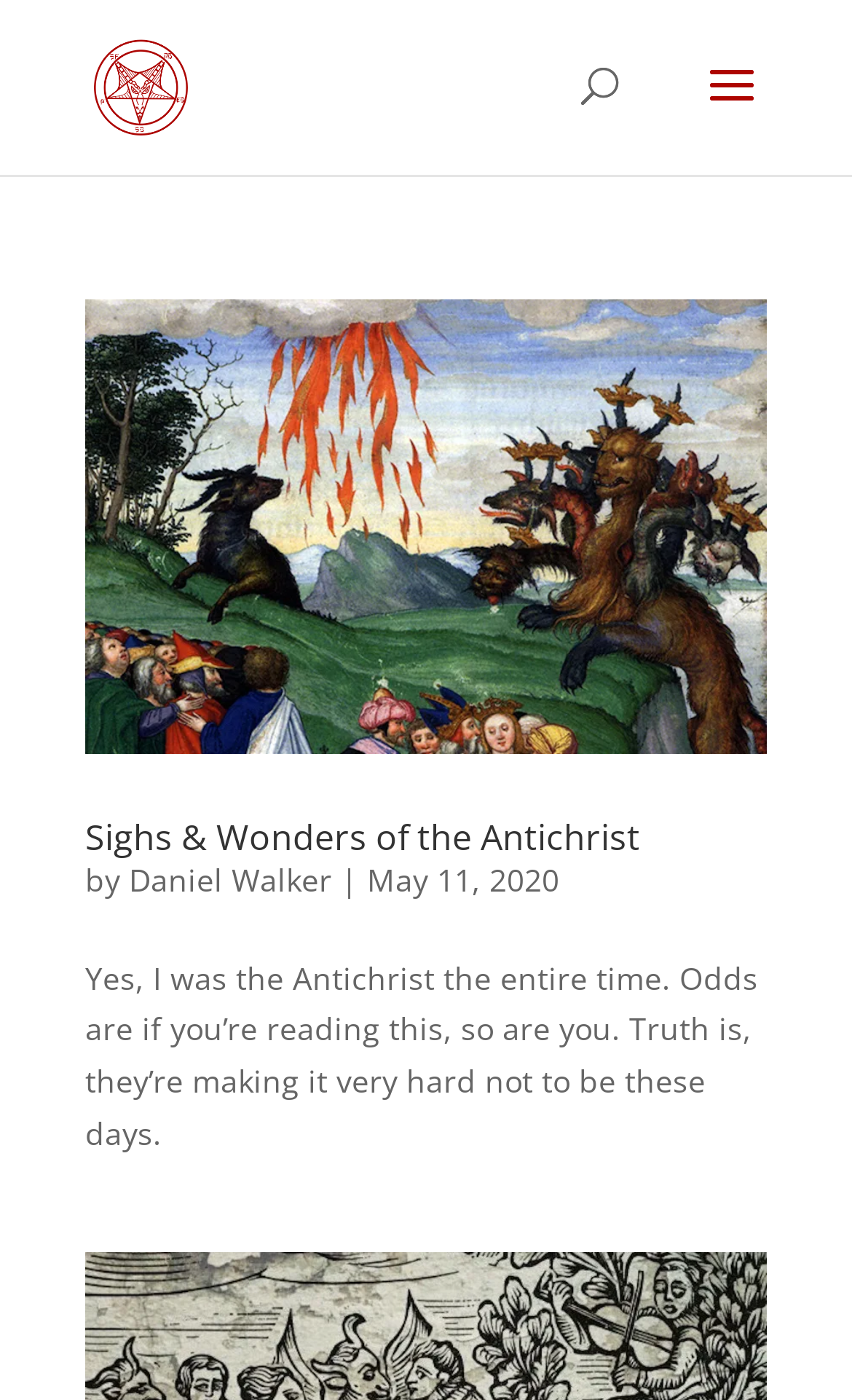Determine the bounding box for the UI element as described: "Switch to desktop version". The coordinates should be represented as four float numbers between 0 and 1, formatted as [left, top, right, bottom].

None